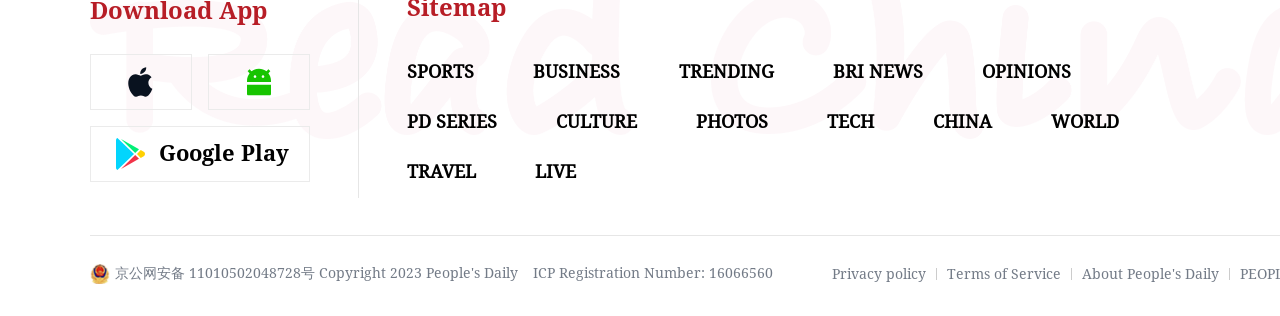What are the main categories on the webpage?
Answer with a single word or short phrase according to what you see in the image.

SPORTS, BUSINESS, TRENDING, etc.